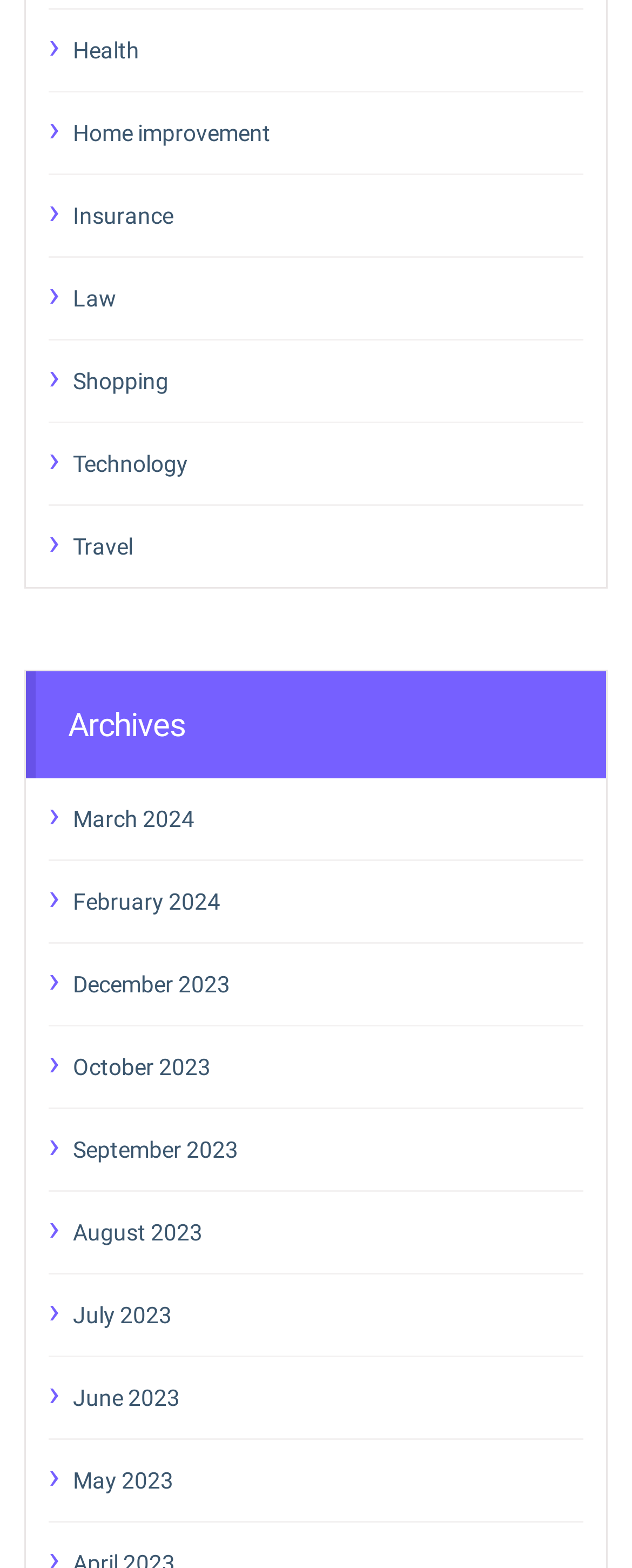Using the provided element description "Technology", determine the bounding box coordinates of the UI element.

[0.115, 0.282, 0.923, 0.309]